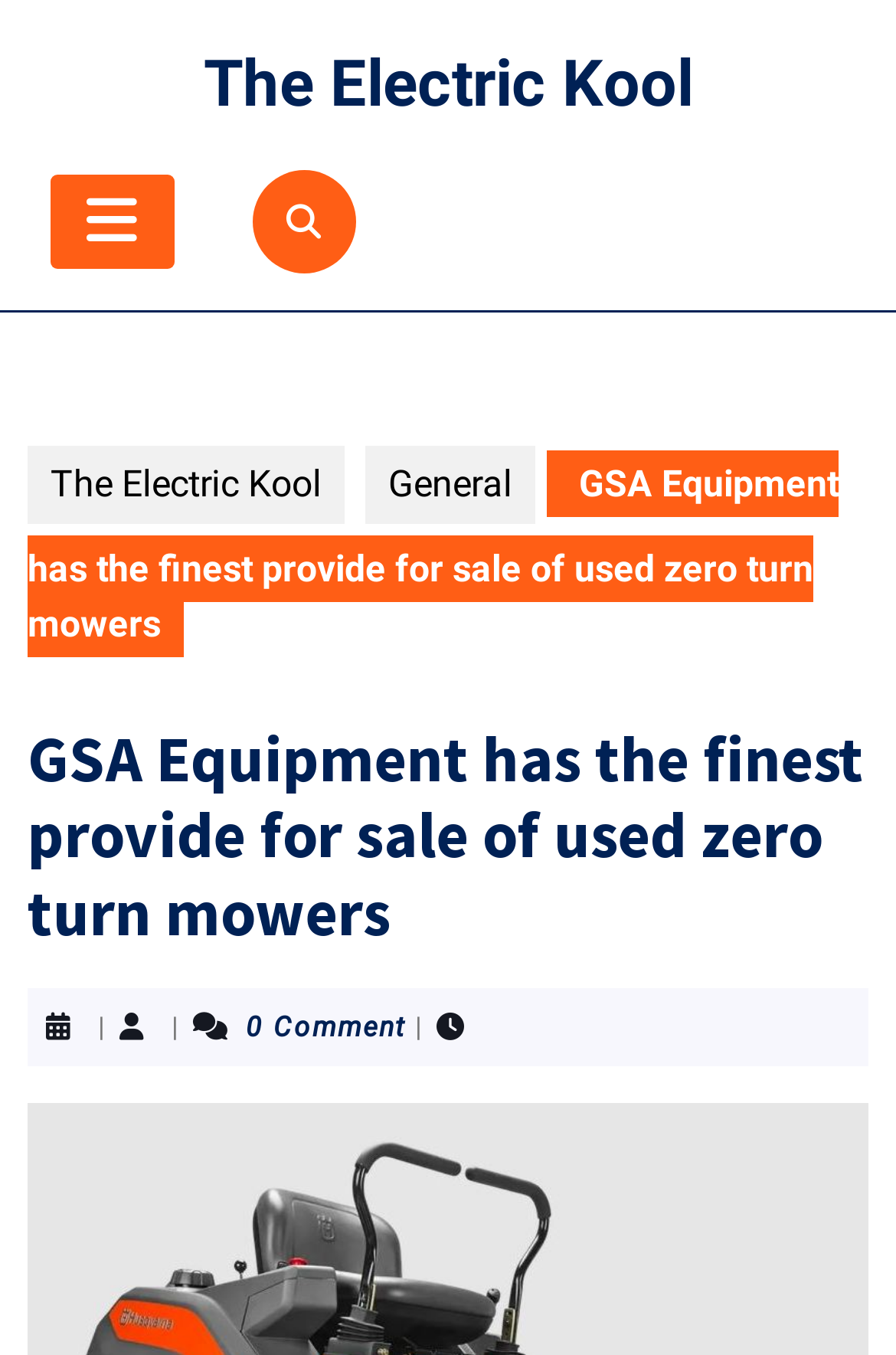Offer a meticulous description of the webpage's structure and content.

The webpage is about GSA Equipment, specifically showcasing their selection of used zero-turn mowers for sale. At the top-left corner, there is a link to "The Electric Kool" with an adjacent open button. Below this, there is a row of links, including another instance of "The Electric Kool", "General", and an icon represented by "\uf002". 

To the right of these links, there is a heading that summarizes the webpage's content: "GSA Equipment has the finest provide for sale of used zero turn mowers". This heading is positioned near the top of the page. Below the heading, there are three short pieces of text, separated by vertical lines: an empty space, "0 Comment", and another empty space. These elements are aligned horizontally and situated near the bottom of the page.